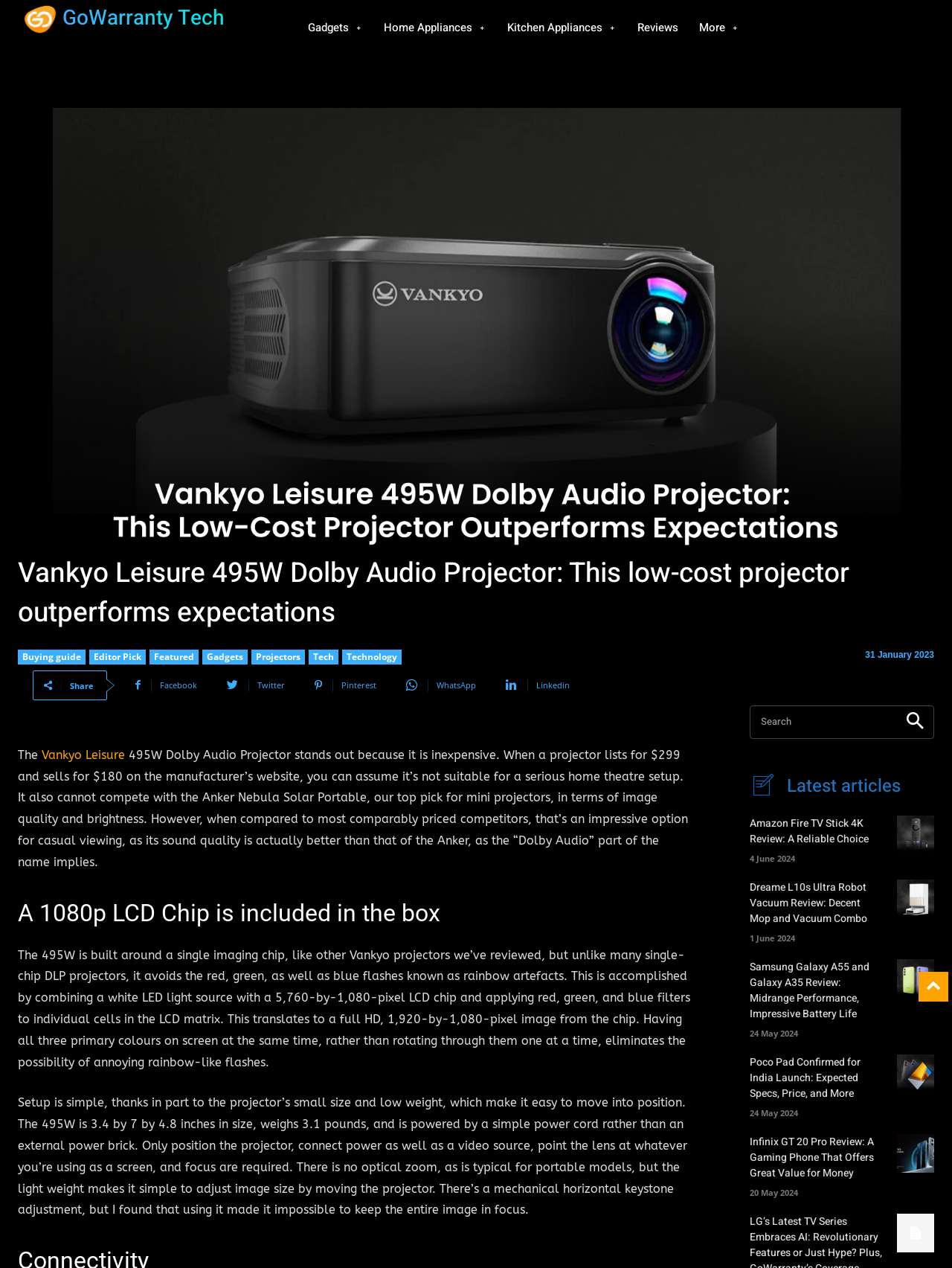Find the bounding box coordinates of the clickable region needed to perform the following instruction: "Read the 'Amazon Fire TV Stick 4K Review: A Reliable Choice' article". The coordinates should be provided as four float numbers between 0 and 1, i.e., [left, top, right, bottom].

[0.943, 0.643, 0.981, 0.674]